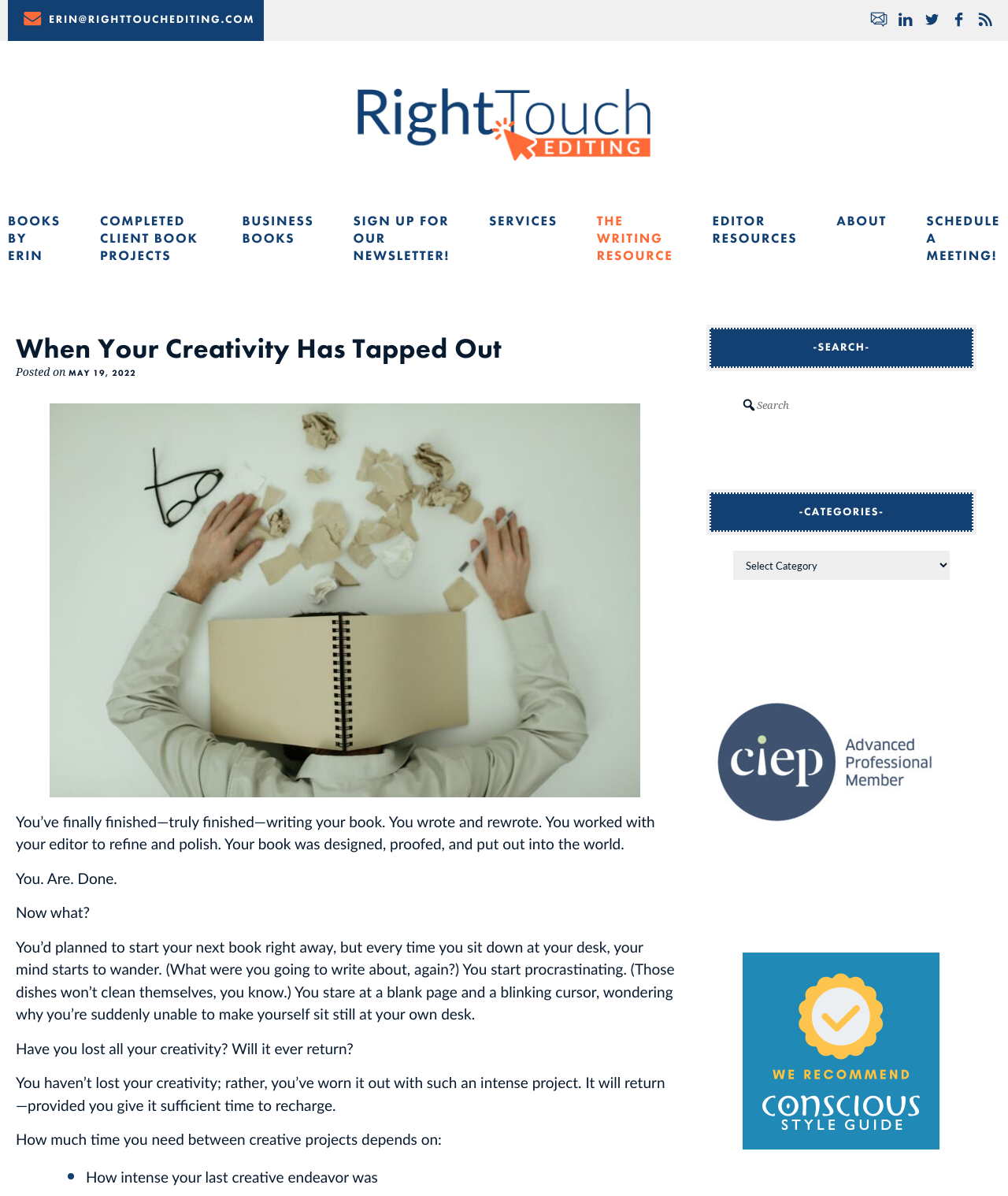What is the recommended action after completing a project?
By examining the image, provide a one-word or phrase answer.

Take time to recharge